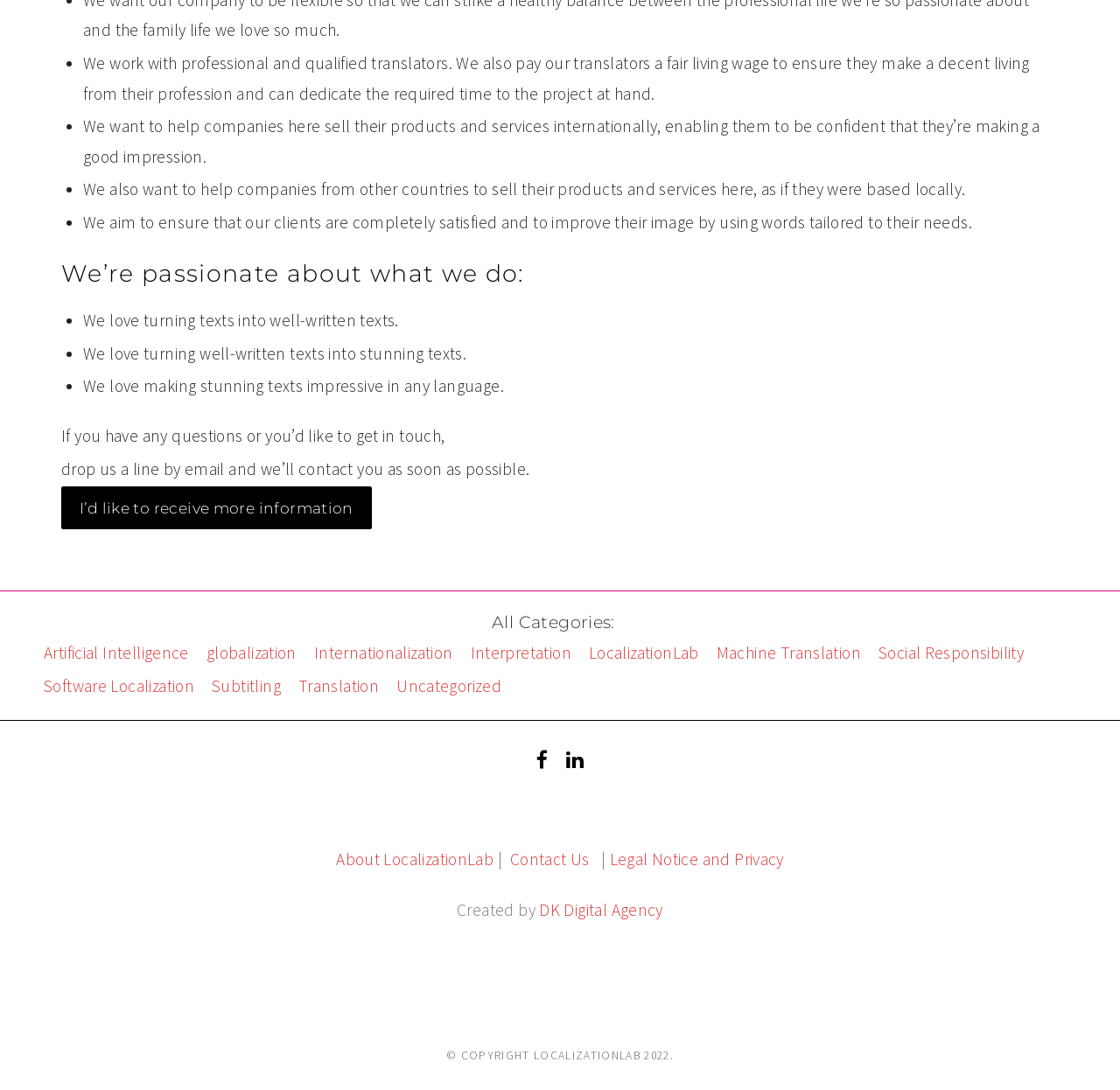Give a one-word or one-phrase response to the question: 
What categories of services are offered?

Multiple categories